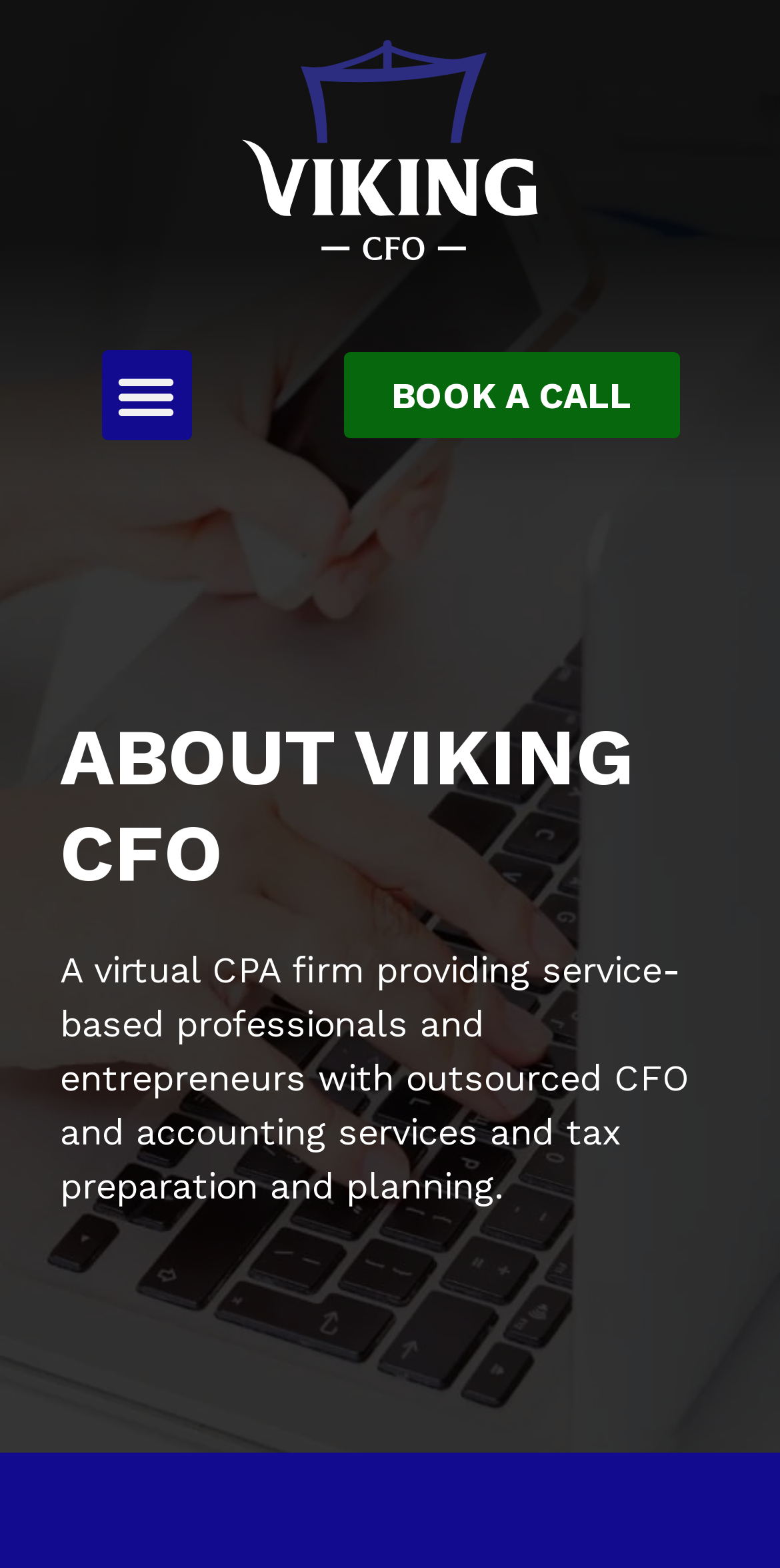Determine the bounding box for the described UI element: "Menu".

[0.129, 0.223, 0.245, 0.281]